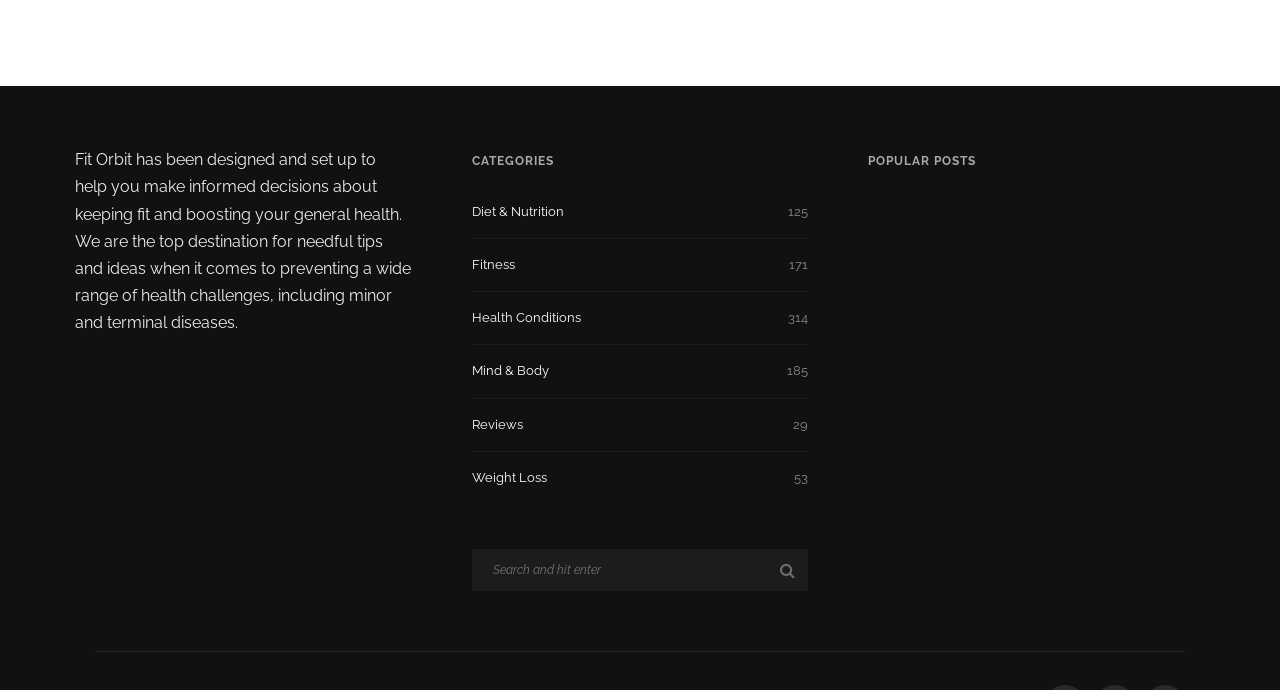Identify the bounding box coordinates of the clickable section necessary to follow the following instruction: "Read the article 'Why Do I Feel Like I’m Going To Die Soon'". The coordinates should be presented as four float numbers from 0 to 1, i.e., [left, top, right, bottom].

[0.678, 0.326, 0.76, 0.354]